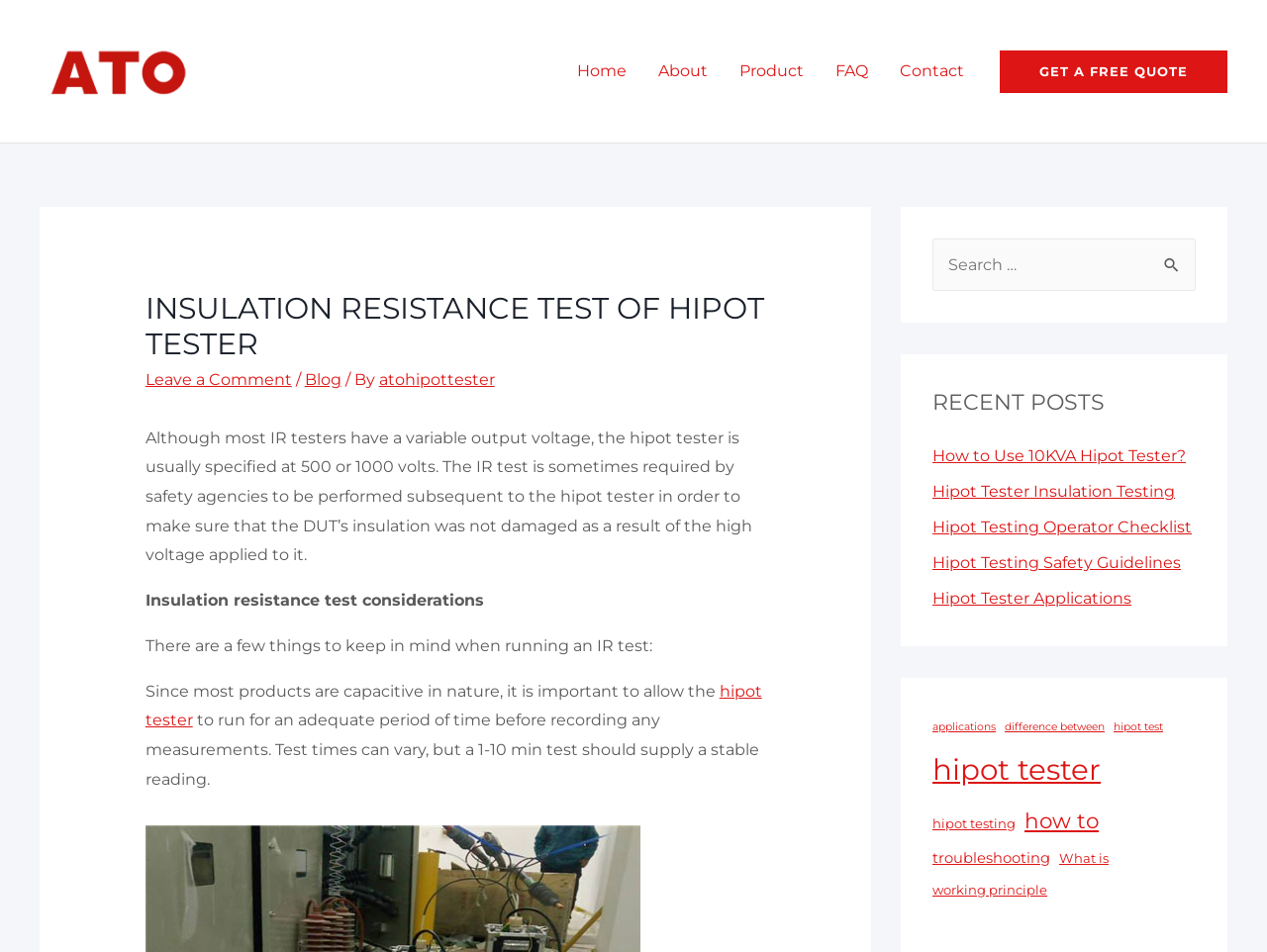Please find the bounding box coordinates for the clickable element needed to perform this instruction: "Search for something".

[0.736, 0.251, 0.944, 0.306]